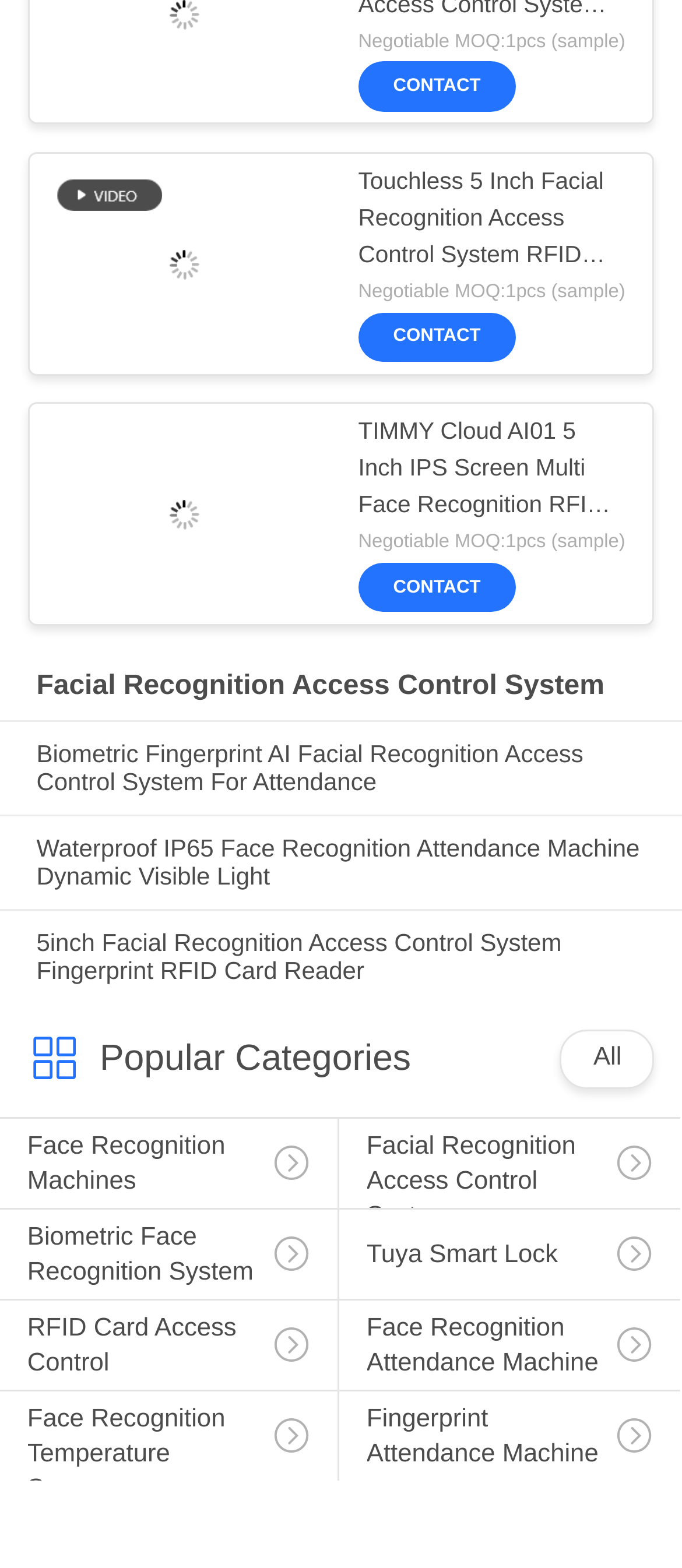What is the main product category?
Look at the image and respond to the question as thoroughly as possible.

Based on the webpage, I can see multiple links and headings related to facial recognition access control systems, which suggests that this is the main product category.